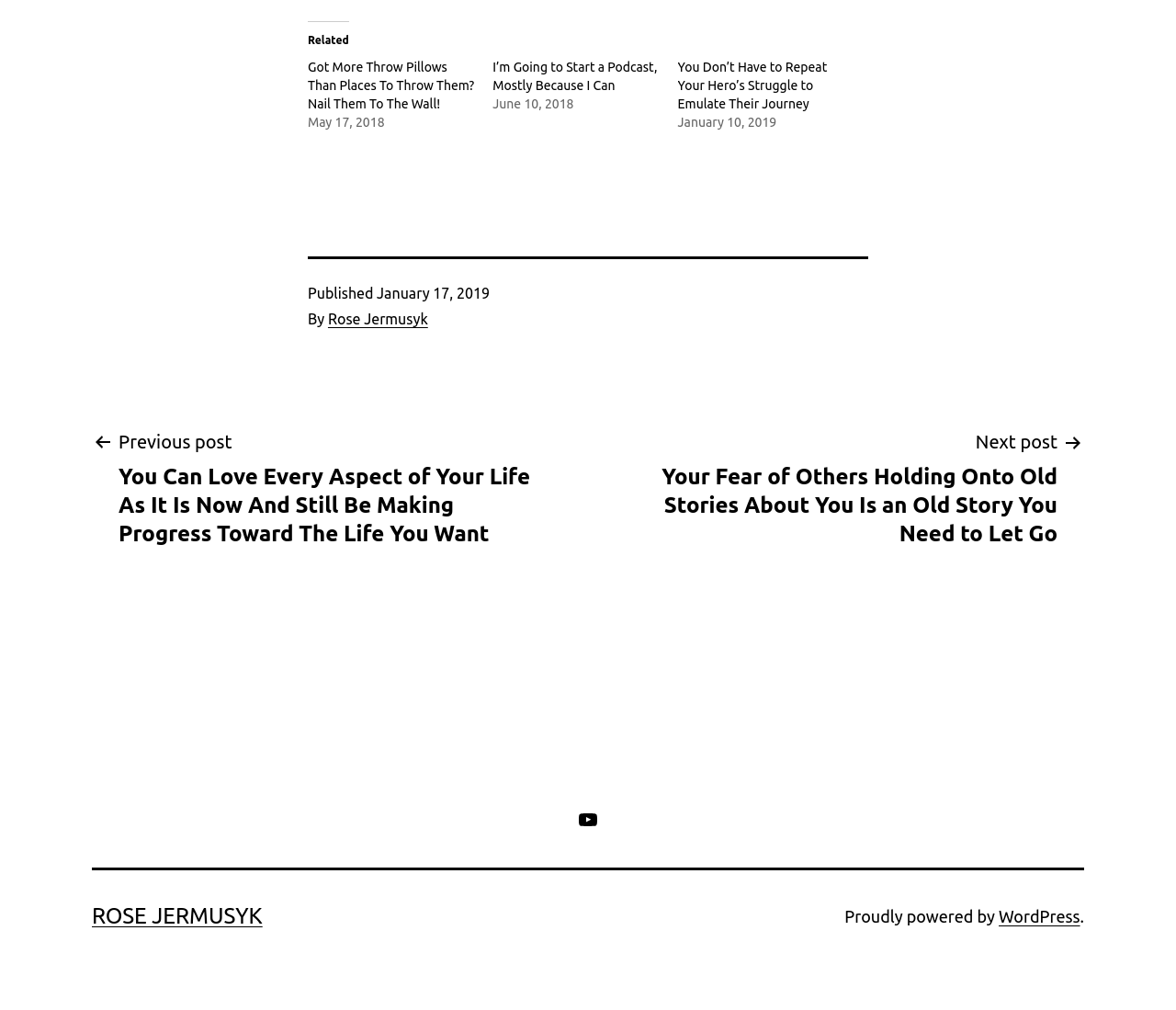Use a single word or phrase to answer the question:
Who is the author of the posts?

Rose Jermusyk